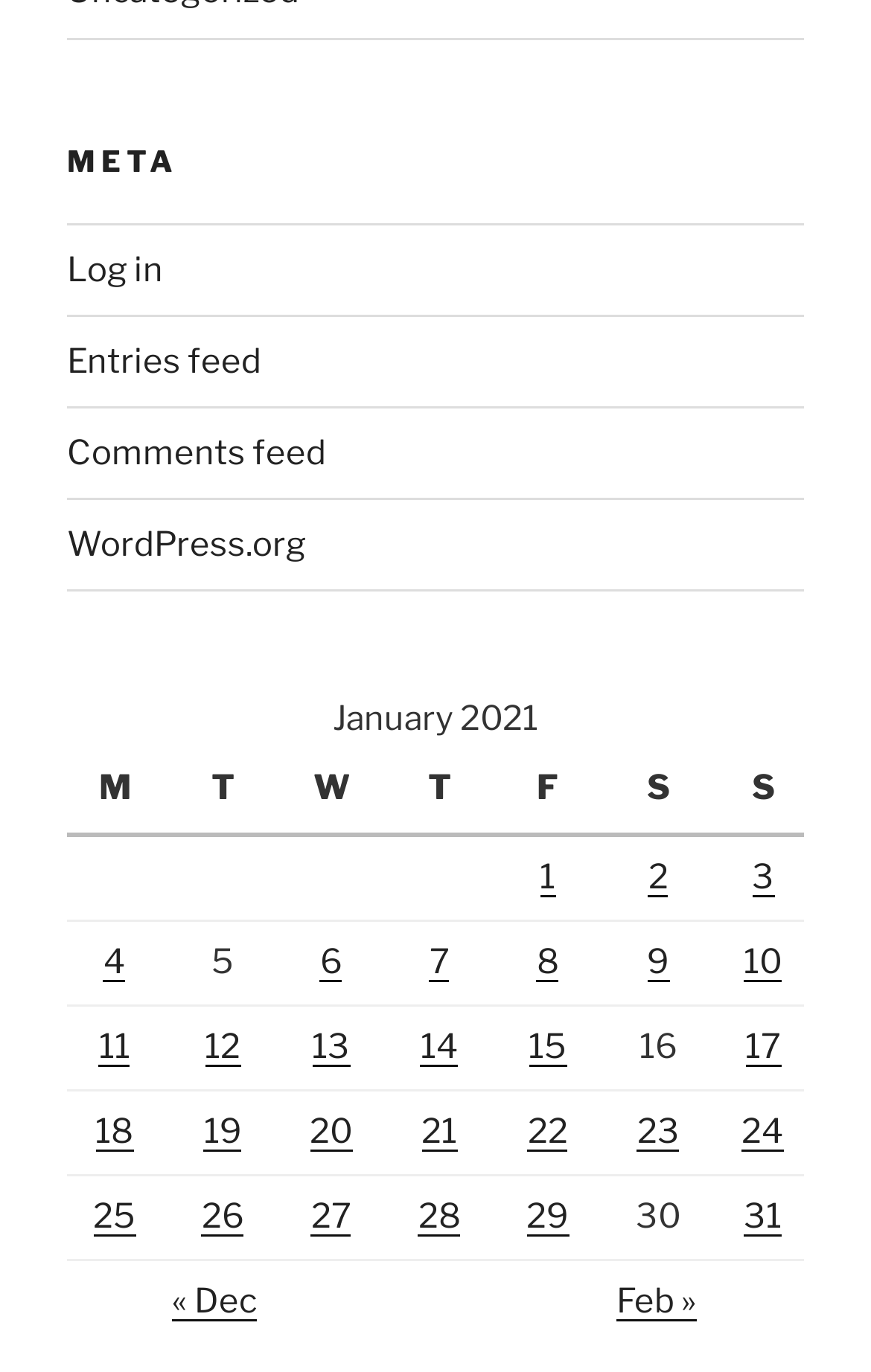What is the format of the table?
Please describe in detail the information shown in the image to answer the question.

The table is organized in a calendar format, with days of the week listed as column headers and dates listed in a grid, similar to a monthly calendar view.